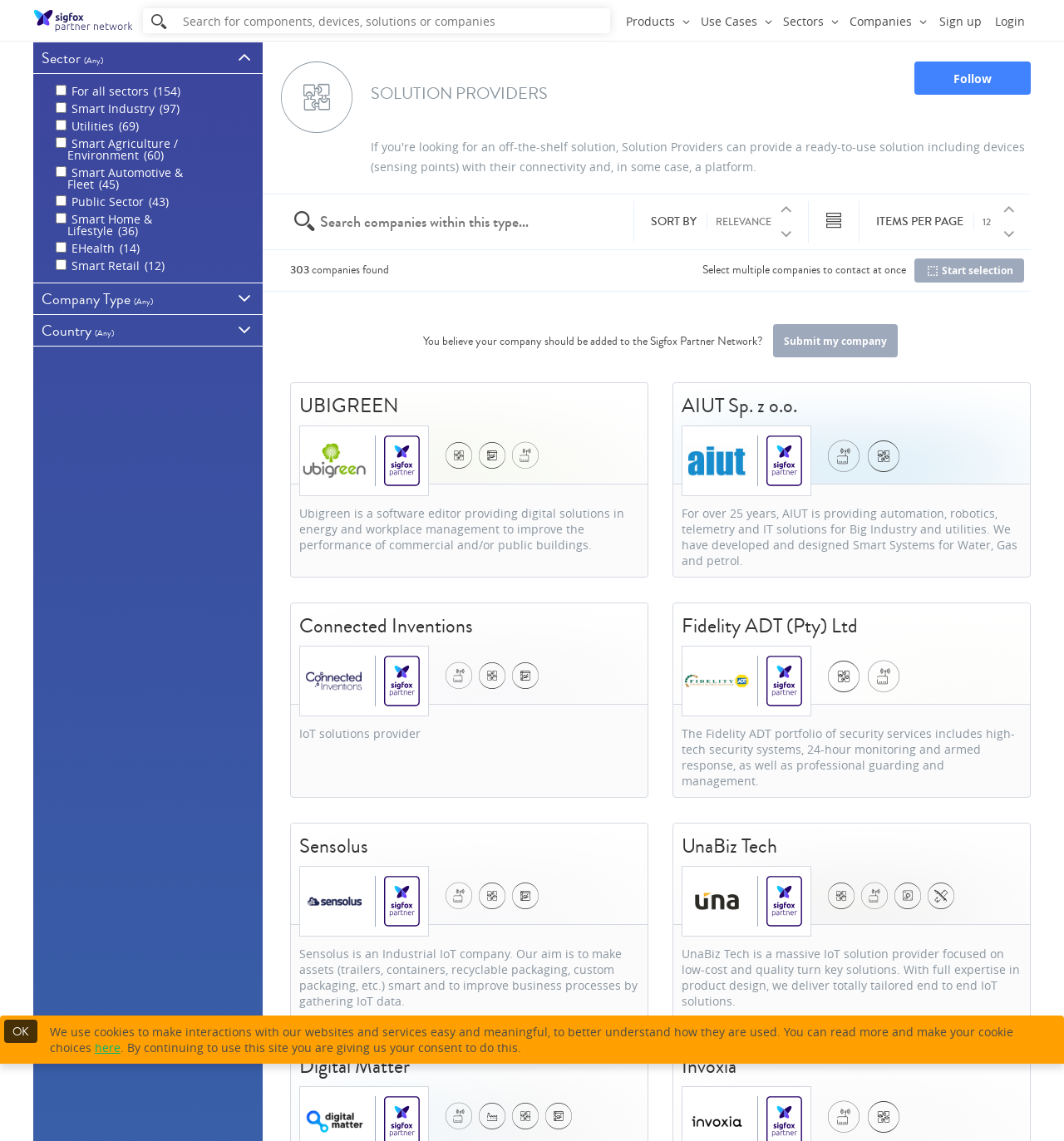Provide the bounding box coordinates, formatted as (top-left x, top-left y, bottom-right x, bottom-right y), with all values being floating point numbers between 0 and 1. Identify the bounding box of the UI element that matches the description: placeholder="Search companies within this type..."

[0.273, 0.176, 0.58, 0.213]